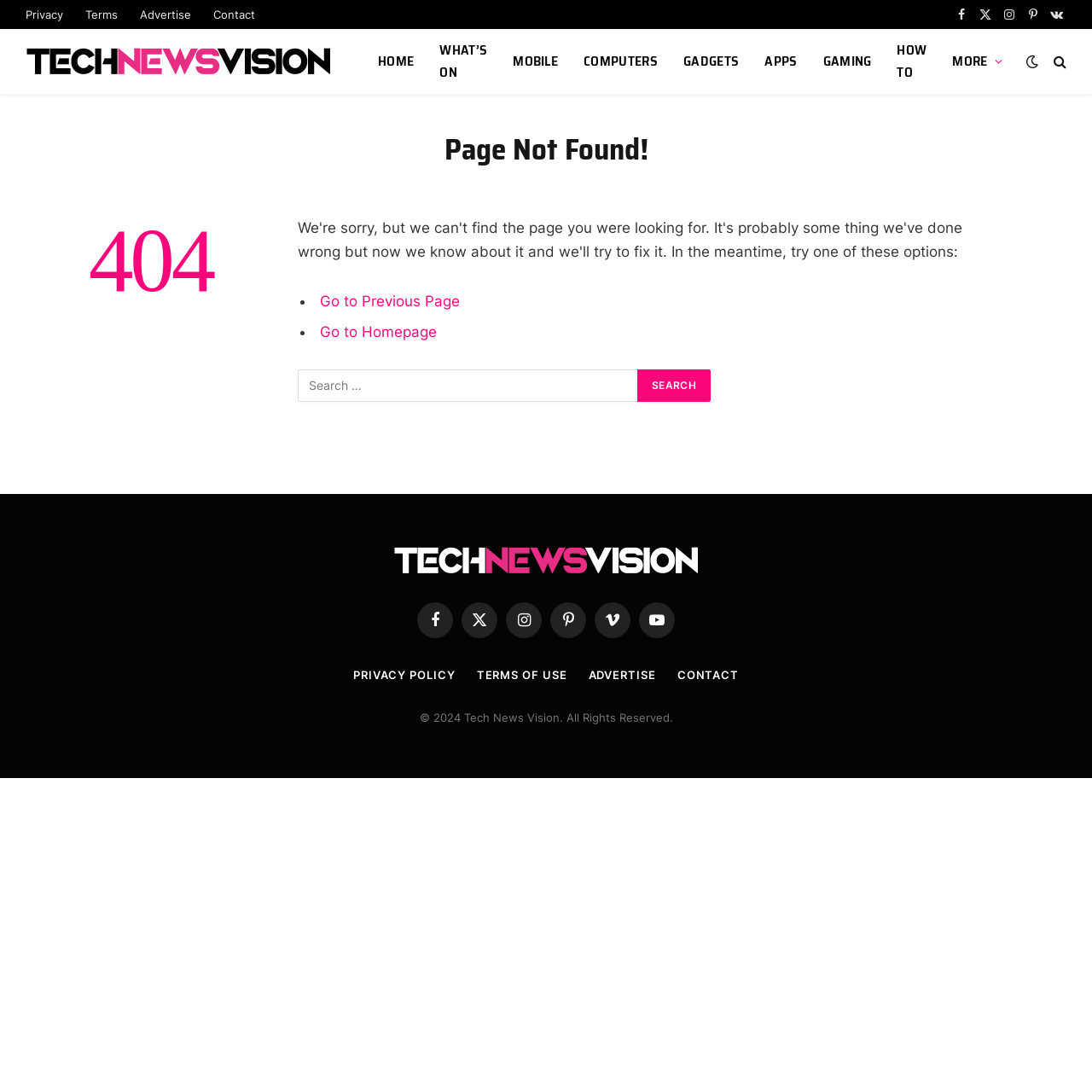Provide your answer to the question using just one word or phrase: How many social media links are at the top of the page?

5